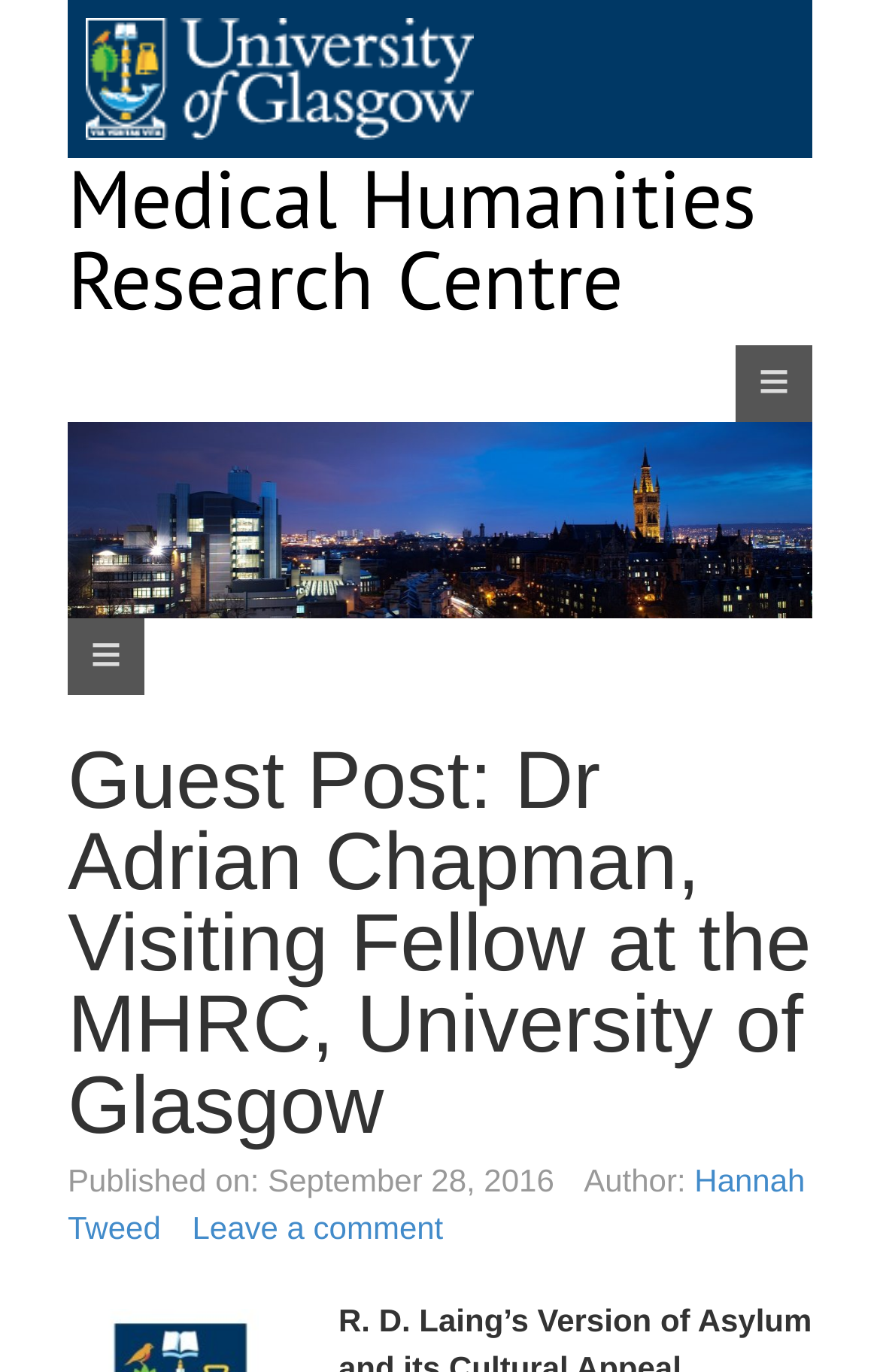When was the article published?
Respond with a short answer, either a single word or a phrase, based on the image.

September 28, 2016